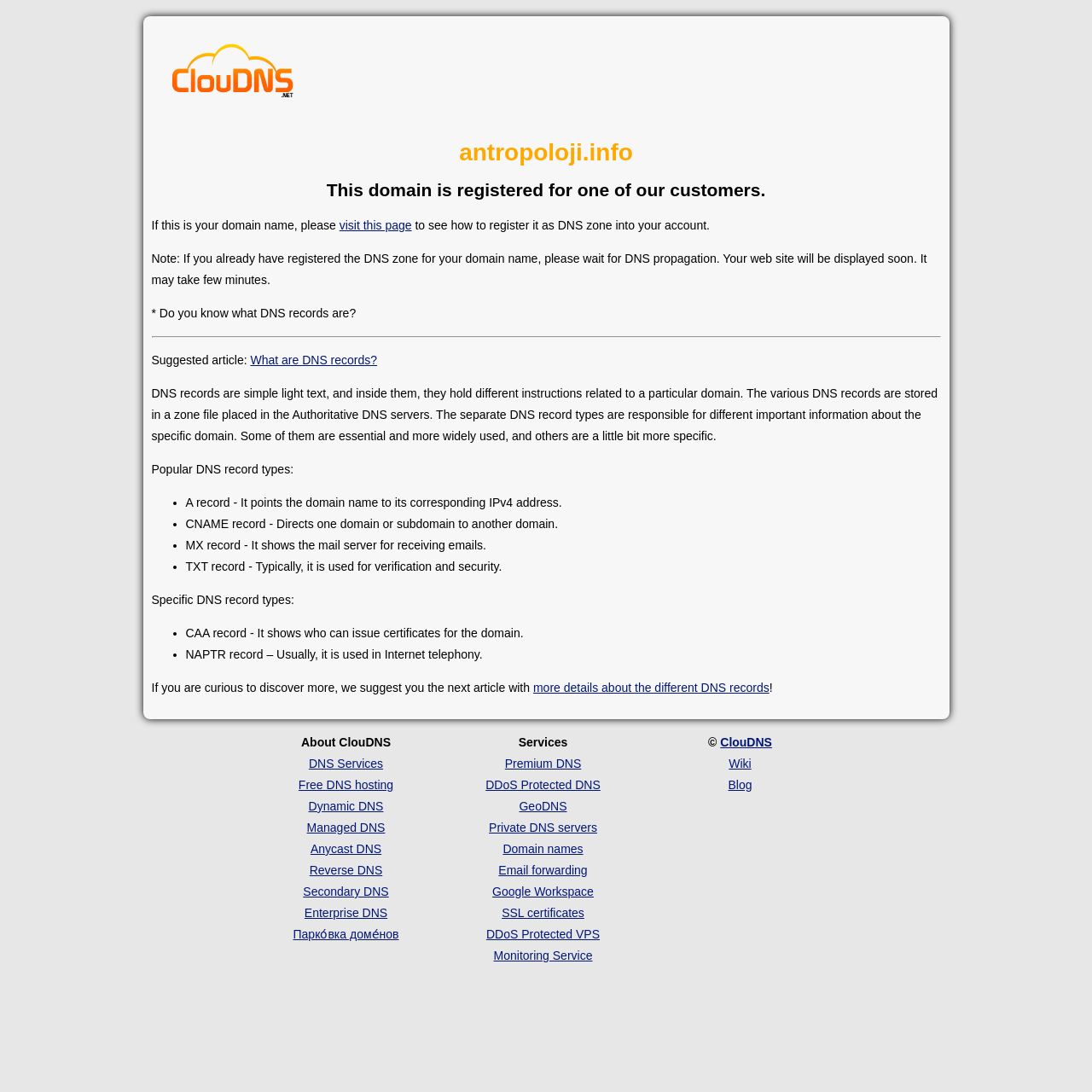Bounding box coordinates must be specified in the format (top-left x, top-left y, bottom-right x, bottom-right y). All values should be floating point numbers between 0 and 1. What are the bounding box coordinates of the UI element described as: parent_node: antropoloji.info title="Cloud DNS"

[0.154, 0.038, 0.271, 0.099]